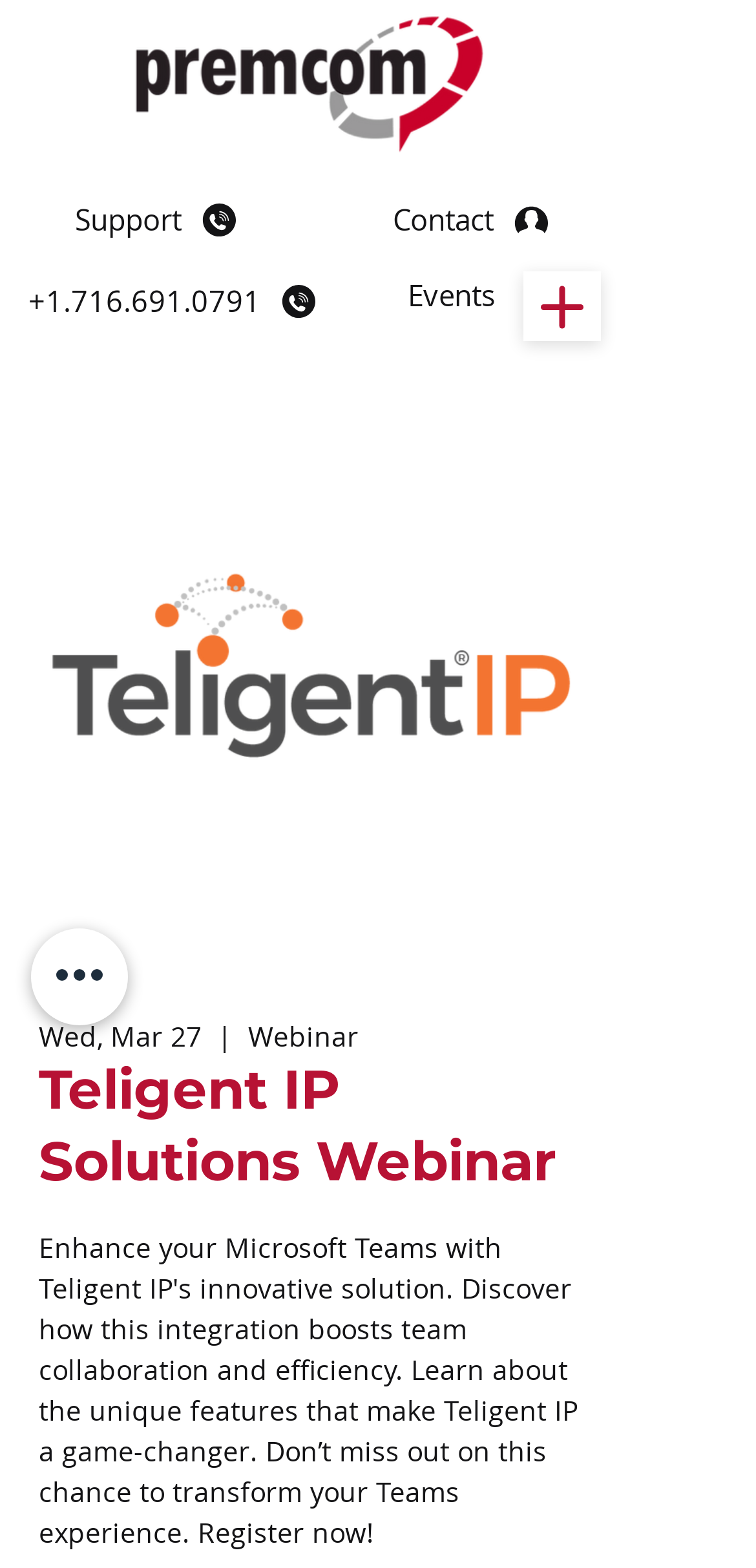Give the bounding box coordinates for the element described by: "parent_node: Support aria-label="Open navigation menu"".

[0.692, 0.173, 0.795, 0.218]